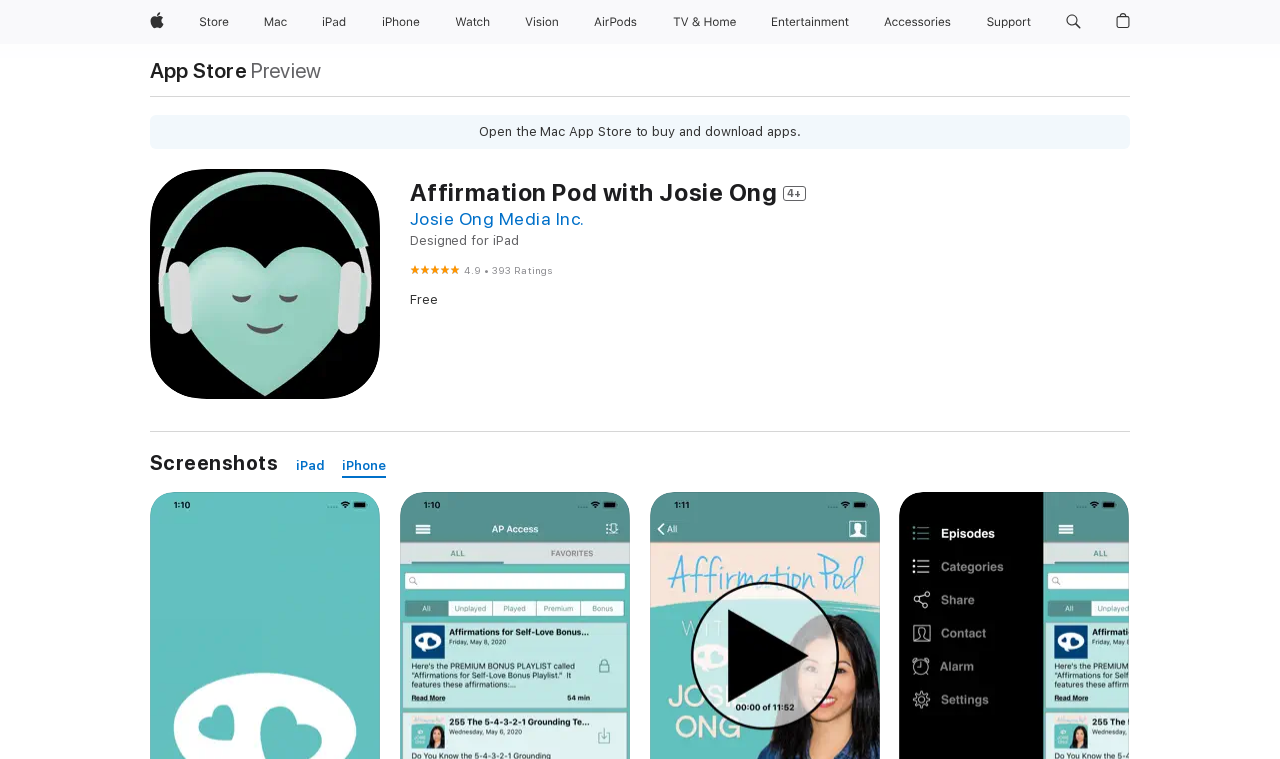Please find the bounding box coordinates of the element that must be clicked to perform the given instruction: "Go to Support". The coordinates should be four float numbers from 0 to 1, i.e., [left, top, right, bottom].

[0.764, 0.0, 0.811, 0.058]